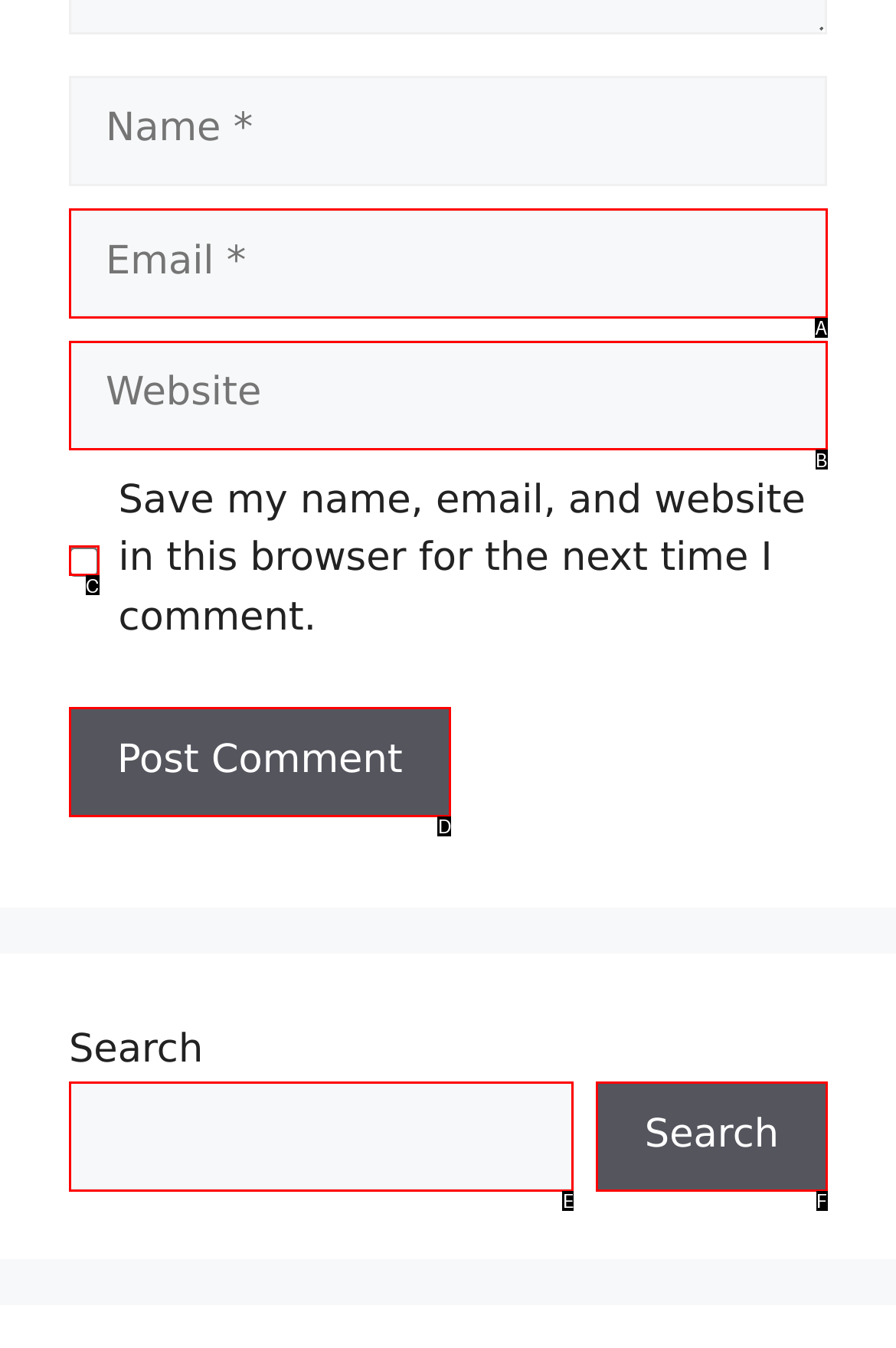Identify the letter of the option that best matches the following description: name="submit" value="Post Comment". Respond with the letter directly.

D